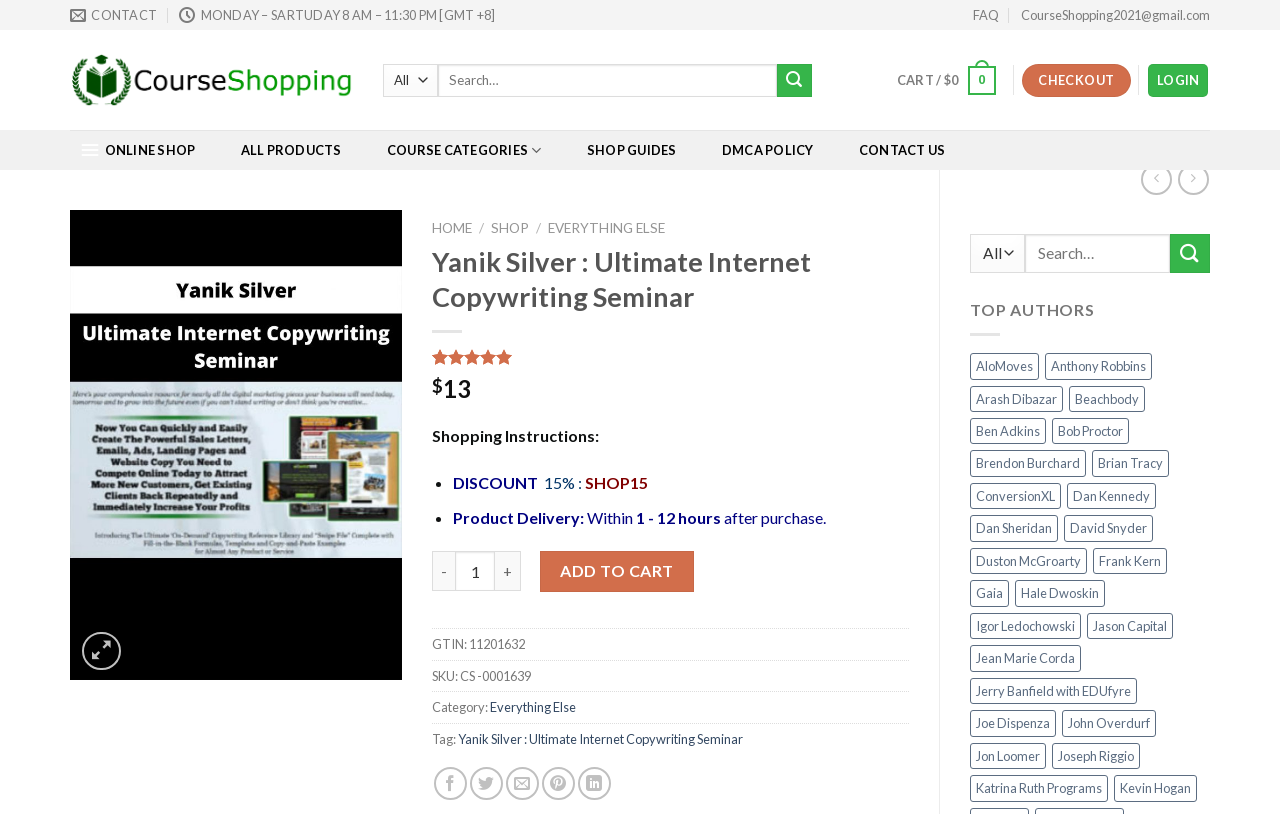Identify the bounding box coordinates of the section that should be clicked to achieve the task described: "View Yanik Silver's Ultimate Internet Copywriting Seminar".

[0.055, 0.532, 0.314, 0.556]